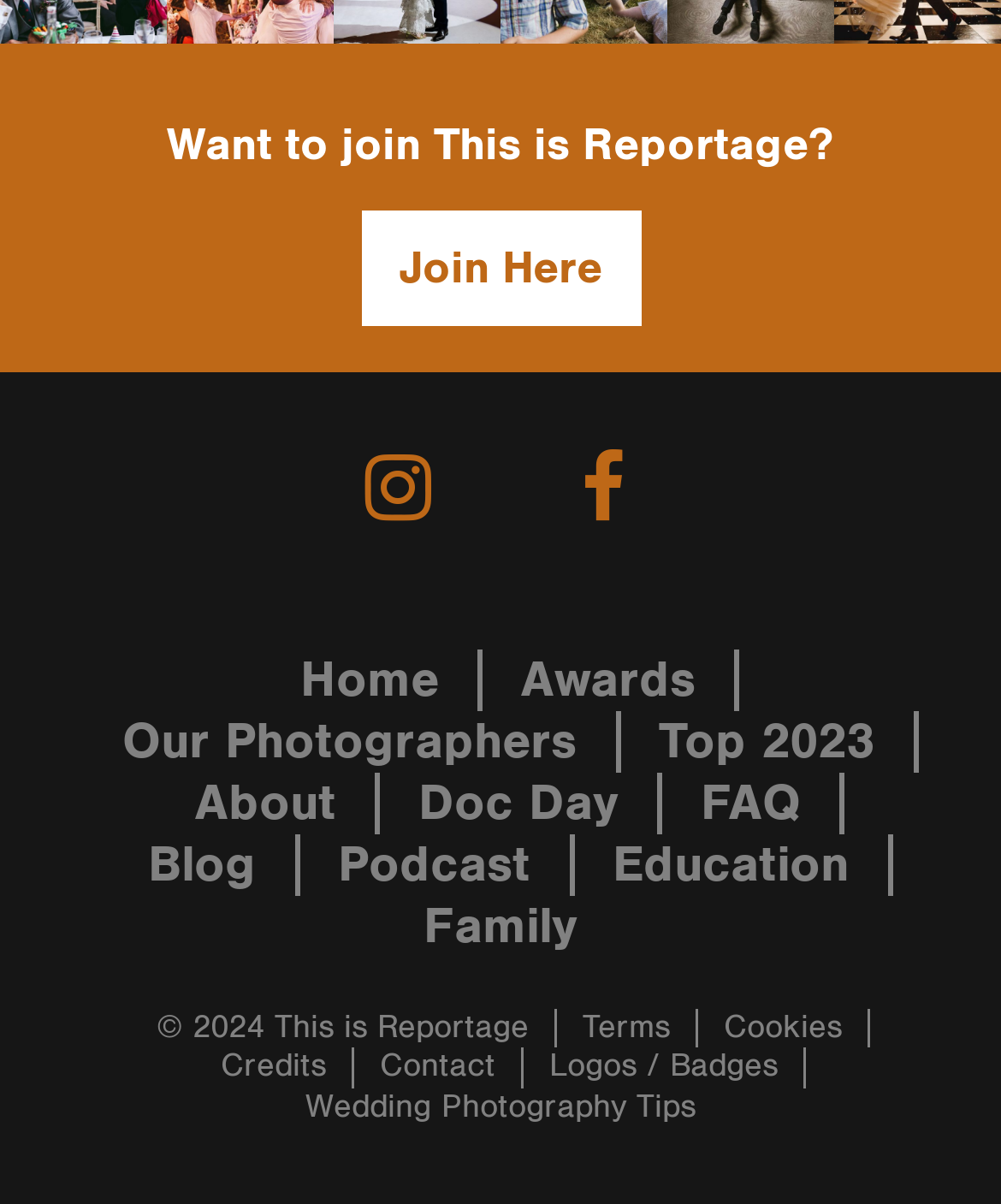Answer this question in one word or a short phrase: How many links are in the top navigation menu?

7